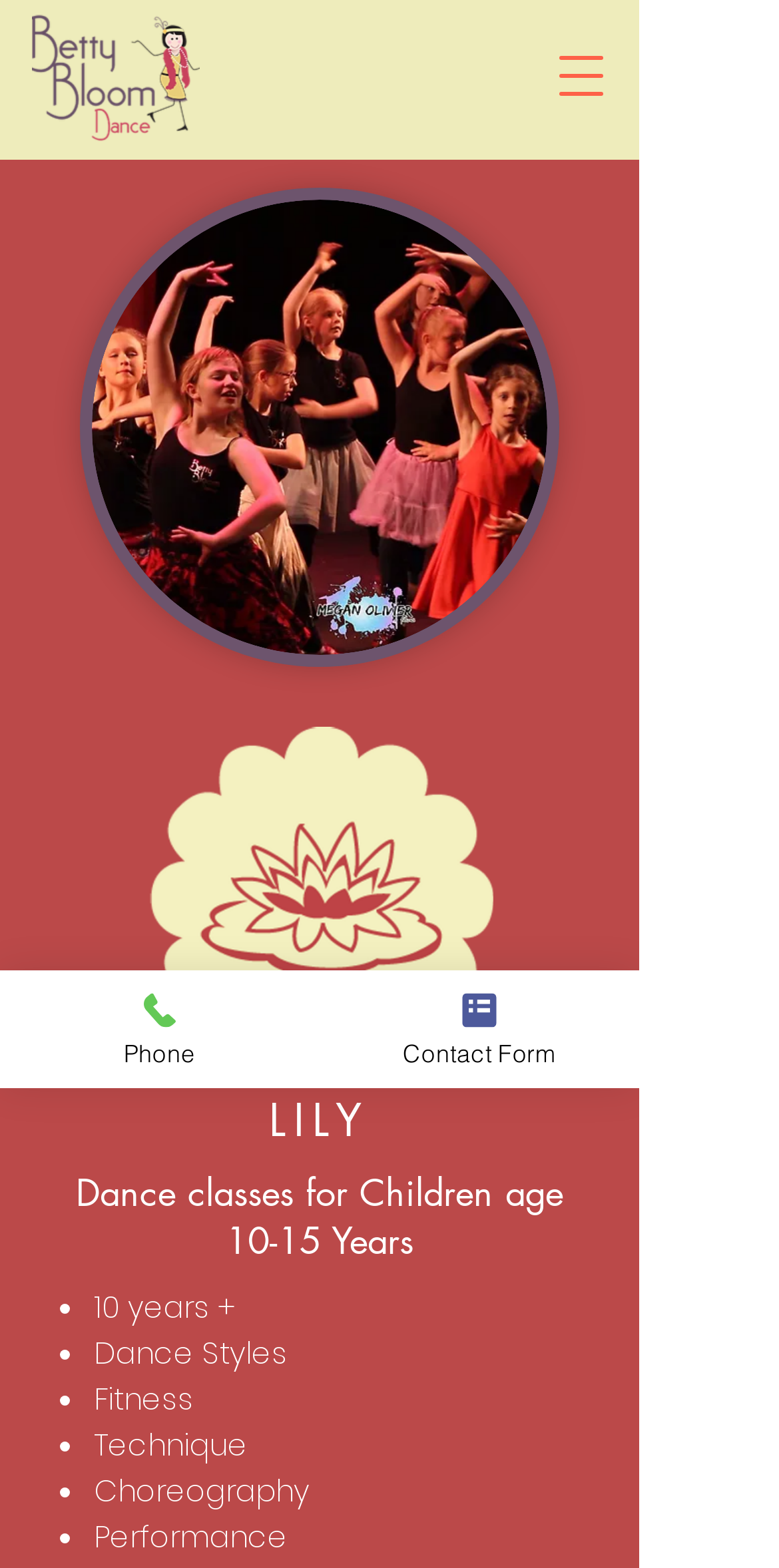Look at the image and write a detailed answer to the question: 
What is the name of the dance school?

I found the answer by looking at the root element 'Dance classes for children age 10-15 years Oxfordshire | Betty Bloom Dance' which suggests that Betty Bloom Dance is the name of the dance school.